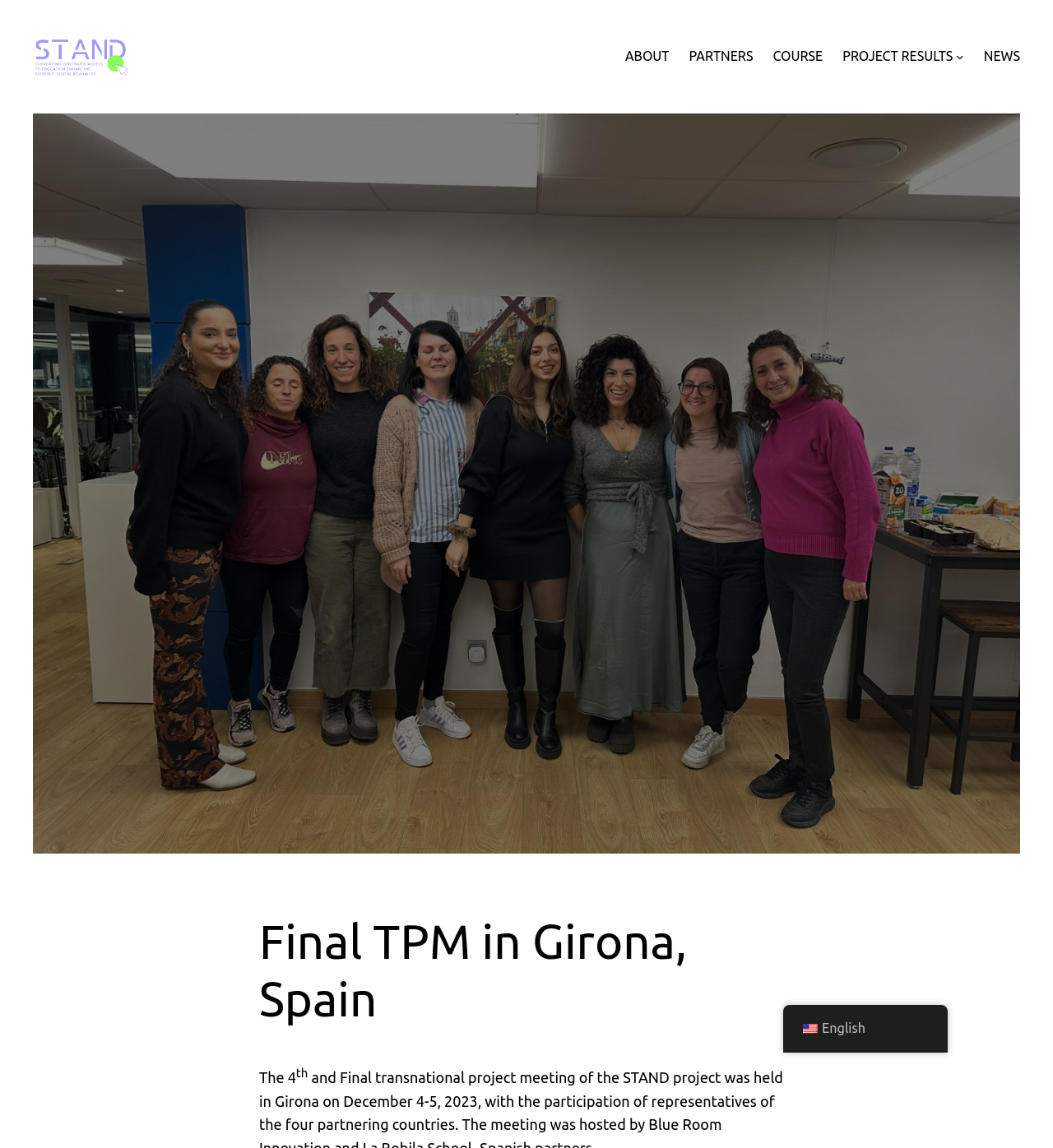Articulate a complete and detailed caption of the webpage elements.

The webpage is about the STAND project, with a focus on the 4th and Final transnational project meeting held in Girona, Spain. At the top left corner, there is a link and an image, both labeled "STAND", which likely serve as a logo or branding element. 

Above the main content area, there is a navigation menu labeled "TOP" that spans across the top of the page. This menu contains five links: "ABOUT", "PARTNERS", "COURSE", "PROJECT RESULTS", and "NEWS". The "PROJECT RESULTS" link has a submenu button next to it.

Below the navigation menu, there is a large figure that takes up most of the page's width. Above this figure, there is a heading that reads "Final TPM in Girona, Spain". 

Below the heading, there is a paragraph of text that starts with "The 4" followed by a superscript "th". The text likely continues to describe the meeting, but the exact content is not specified.

At the bottom right corner of the page, there is a link labeled "en_US English" accompanied by a small image of the American flag, indicating that the page is available in English.